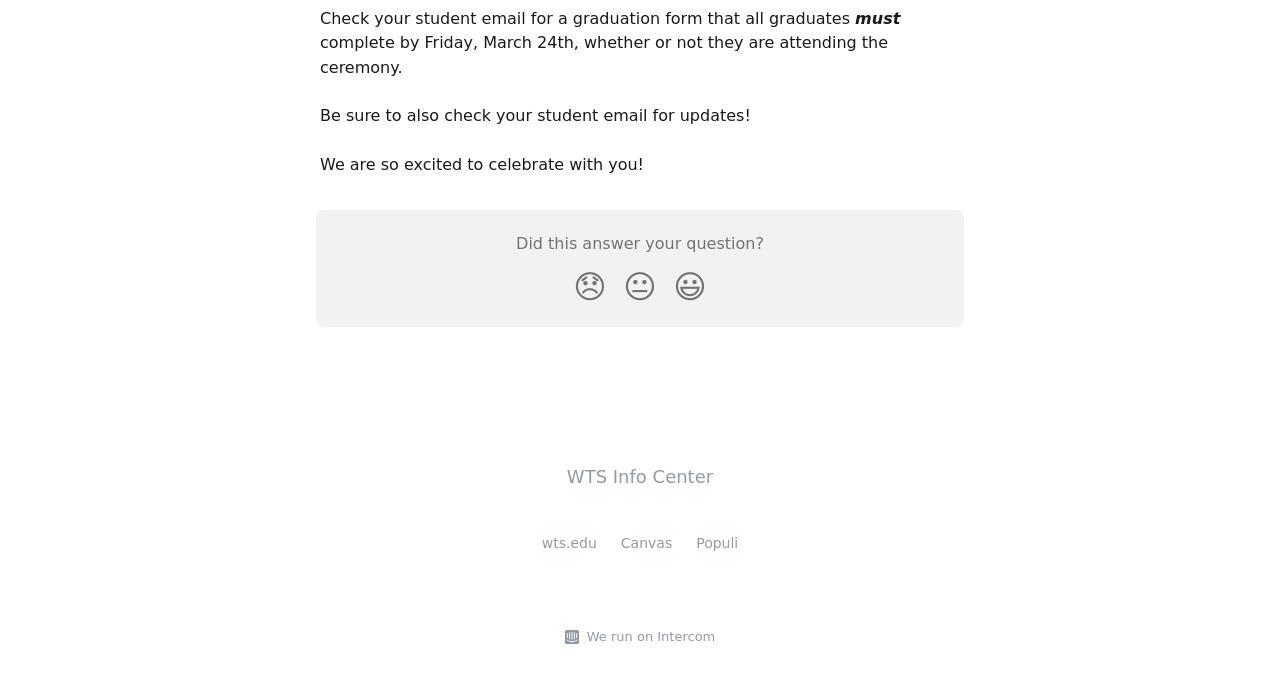Determine the bounding box coordinates for the UI element matching this description: "WTS Info Center".

[0.443, 0.671, 0.557, 0.701]